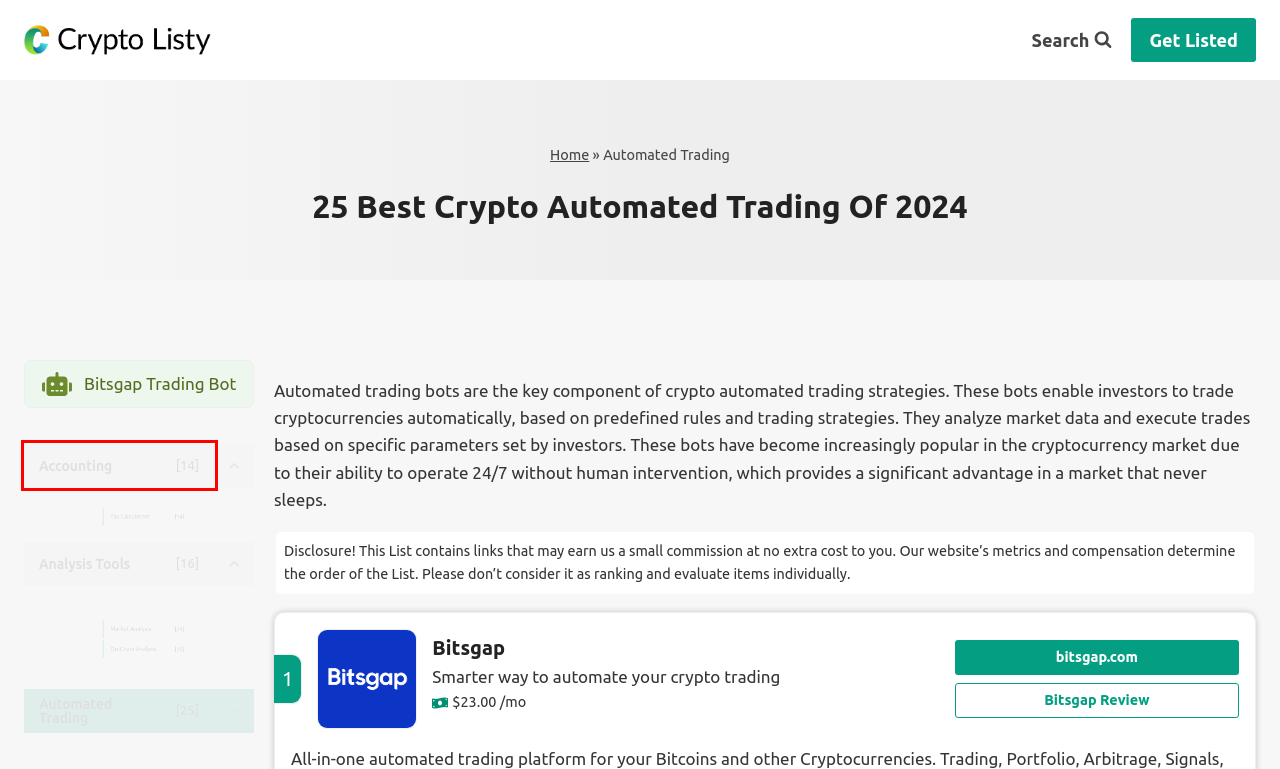You have a screenshot of a webpage with a red rectangle bounding box around an element. Identify the best matching webpage description for the new page that appears after clicking the element in the bounding box. The descriptions are:
A. 10 Best Crypto On-Chain Analysis Tools of 2024 - Crypto Listy
B. Blockchain & Crypto Directory - Crypto Listy
C. Bitsgap Review, The Most Advanced Arbitrage and Grid Bot. - Crypto Listy
D. Get listed on Crypto Listy - Crypto Listy
E. 16 Best Crypto Analysis Tools of 2024 - Crypto Listy
F. 14 Best Crypto Market Analysis Tools of 2024 - Crypto Listy
G. 14 Best Crypto Accounting Software of 2024 - Crypto Listy
H. 14 Best Crypto Tax Calculators of 2024 - Crypto Listy

G